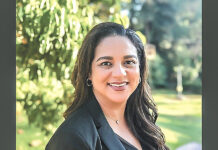What is the color of Laura's blazer?
We need a detailed and exhaustive answer to the question. Please elaborate.

According to the caption, Laura Rubio-Cornejo is dressed in a formal black blazer, which suggests her professional attire.